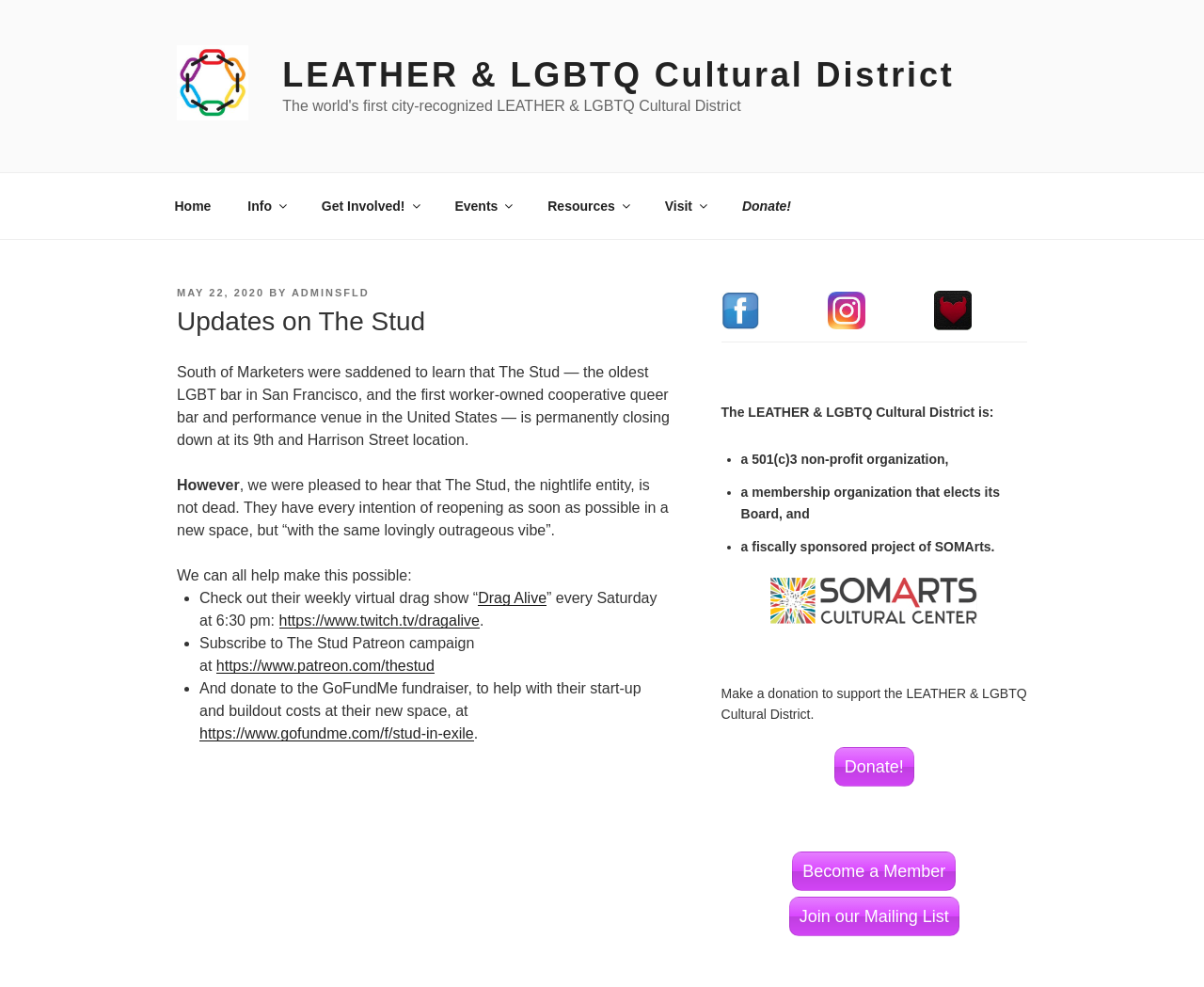Determine the bounding box coordinates of the UI element described by: "Join our Mailing List".

[0.655, 0.909, 0.797, 0.949]